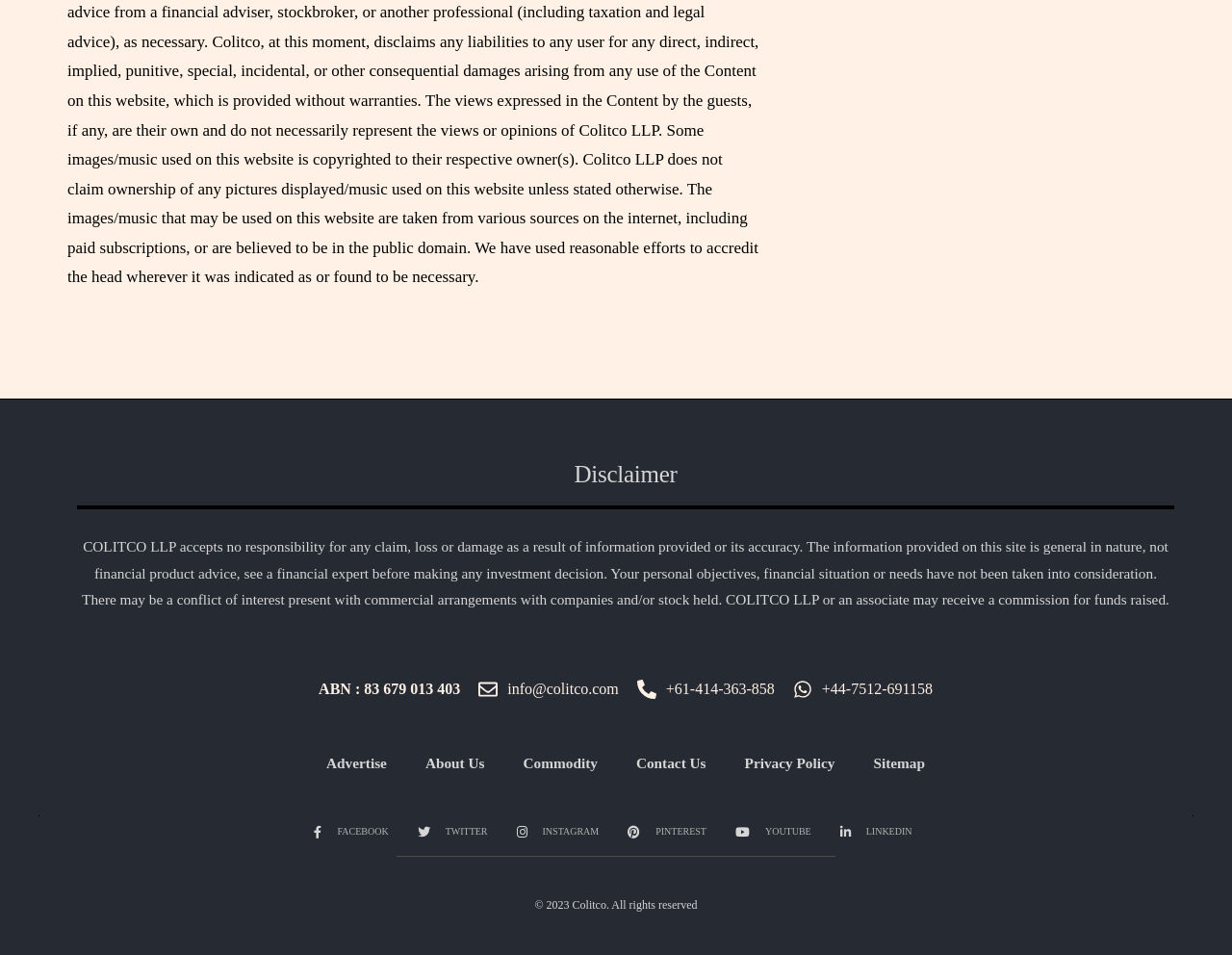From the element description info@colitco.com, predict the bounding box coordinates of the UI element. The coordinates must be specified in the format (top-left x, top-left y, bottom-right x, bottom-right y) and should be within the 0 to 1 range.

[0.388, 0.707, 0.502, 0.736]